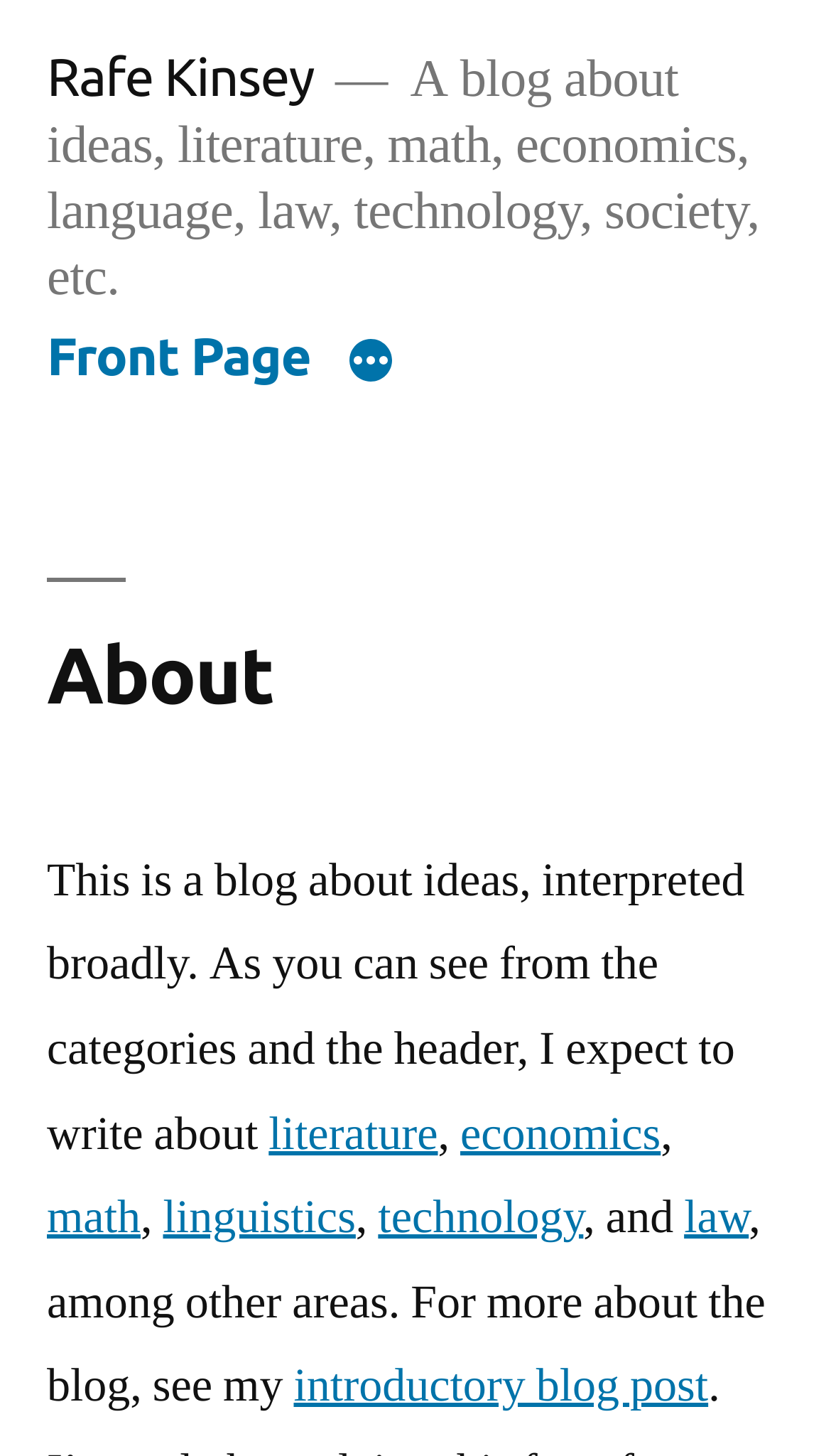Using the description: "parent_node: About the Blog aria-label="More"", identify the bounding box of the corresponding UI element in the screenshot.

[0.416, 0.233, 0.478, 0.268]